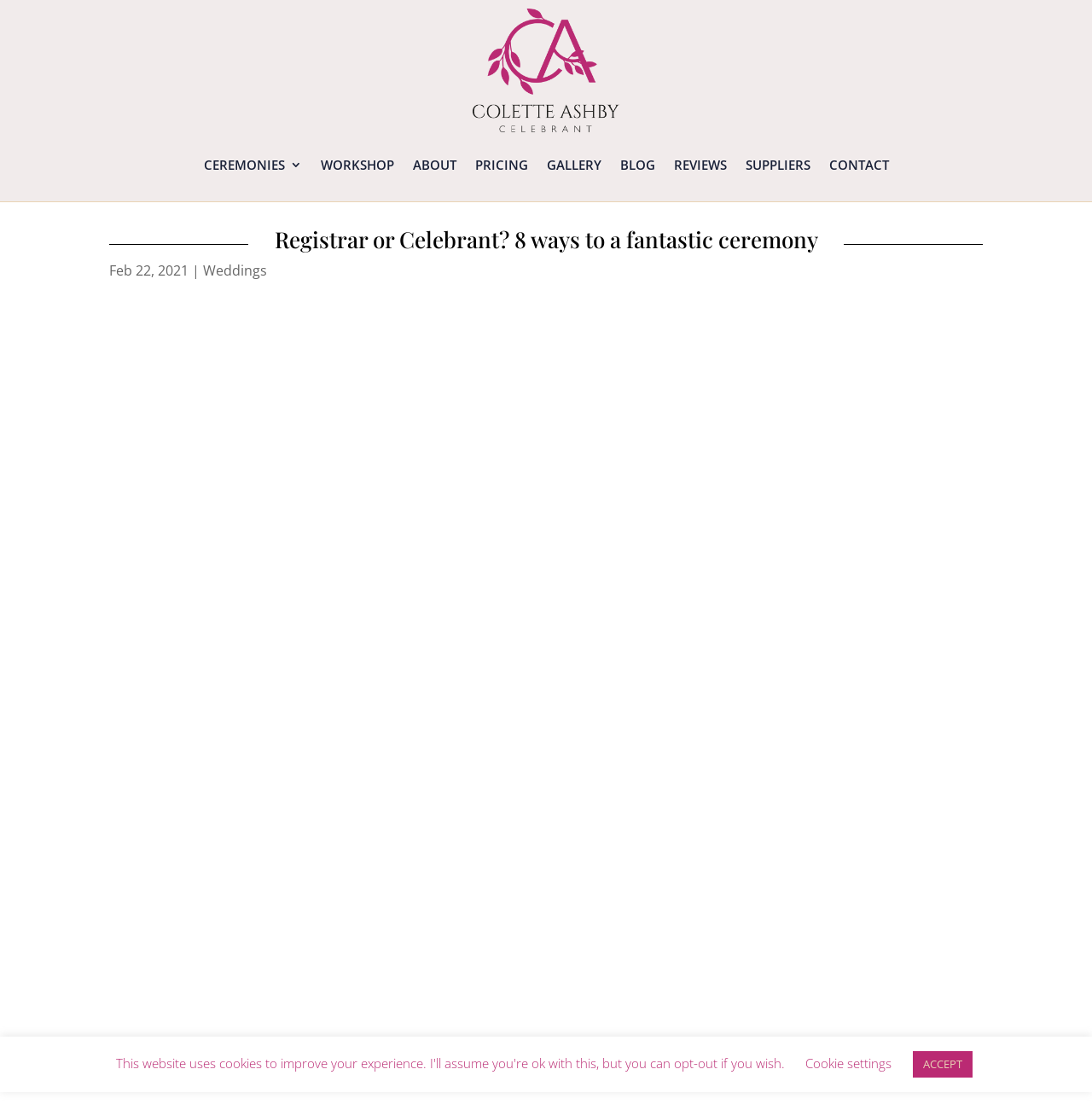Specify the bounding box coordinates of the element's region that should be clicked to achieve the following instruction: "View the 'Smile Gallery'". The bounding box coordinates consist of four float numbers between 0 and 1, in the format [left, top, right, bottom].

None